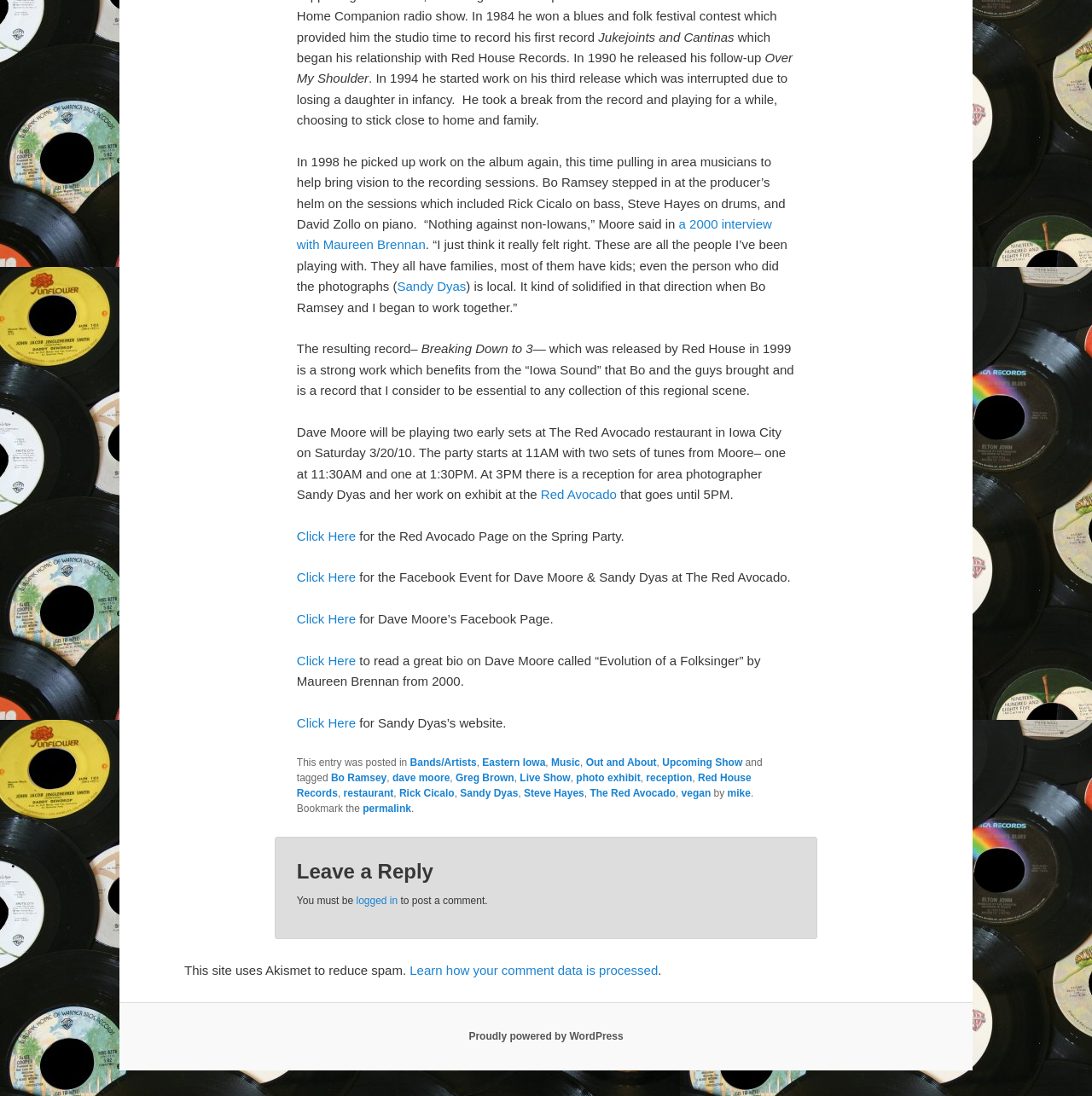Based on the visual content of the image, answer the question thoroughly: What is the name of the musician mentioned in the article?

The article mentions Dave Moore as the musician who will be playing two early sets at The Red Avocado restaurant in Iowa City on Saturday 3/20/10.